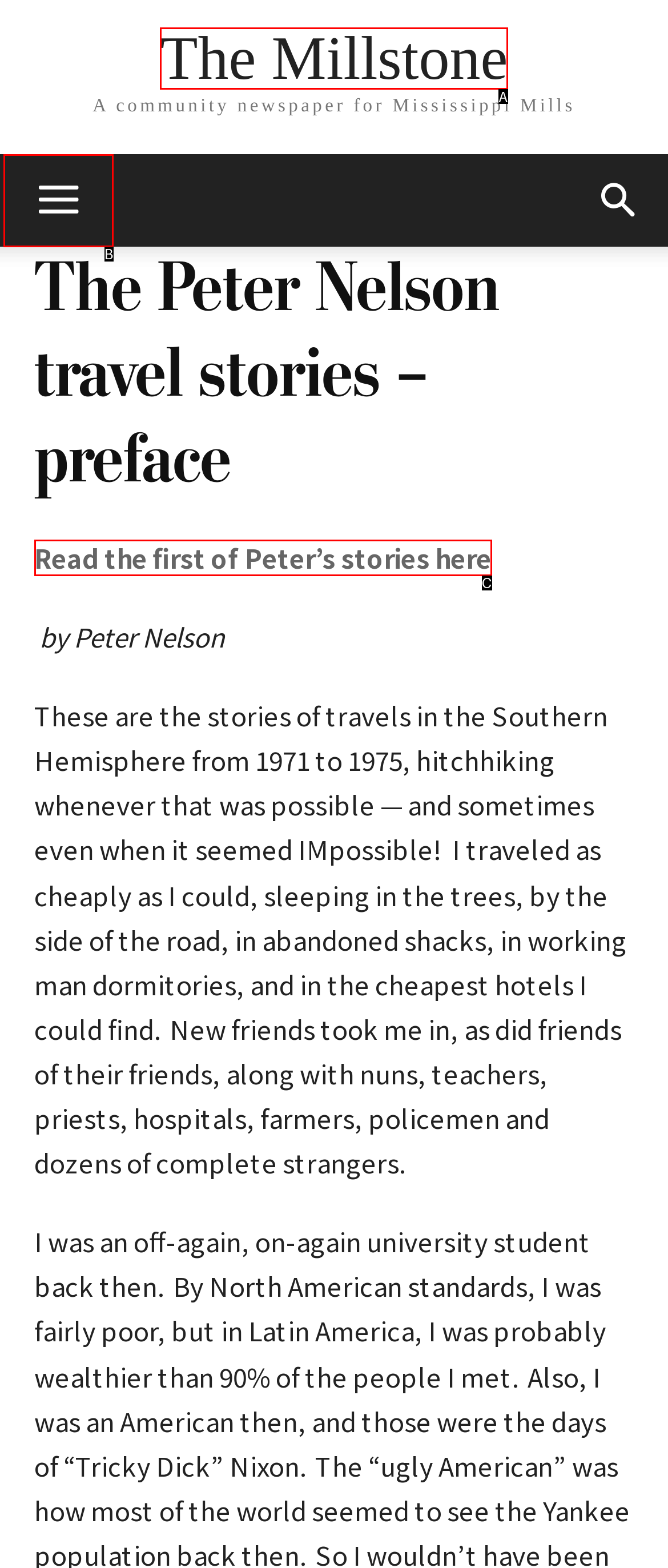Based on the description: The Millstone, select the HTML element that fits best. Provide the letter of the matching option.

A